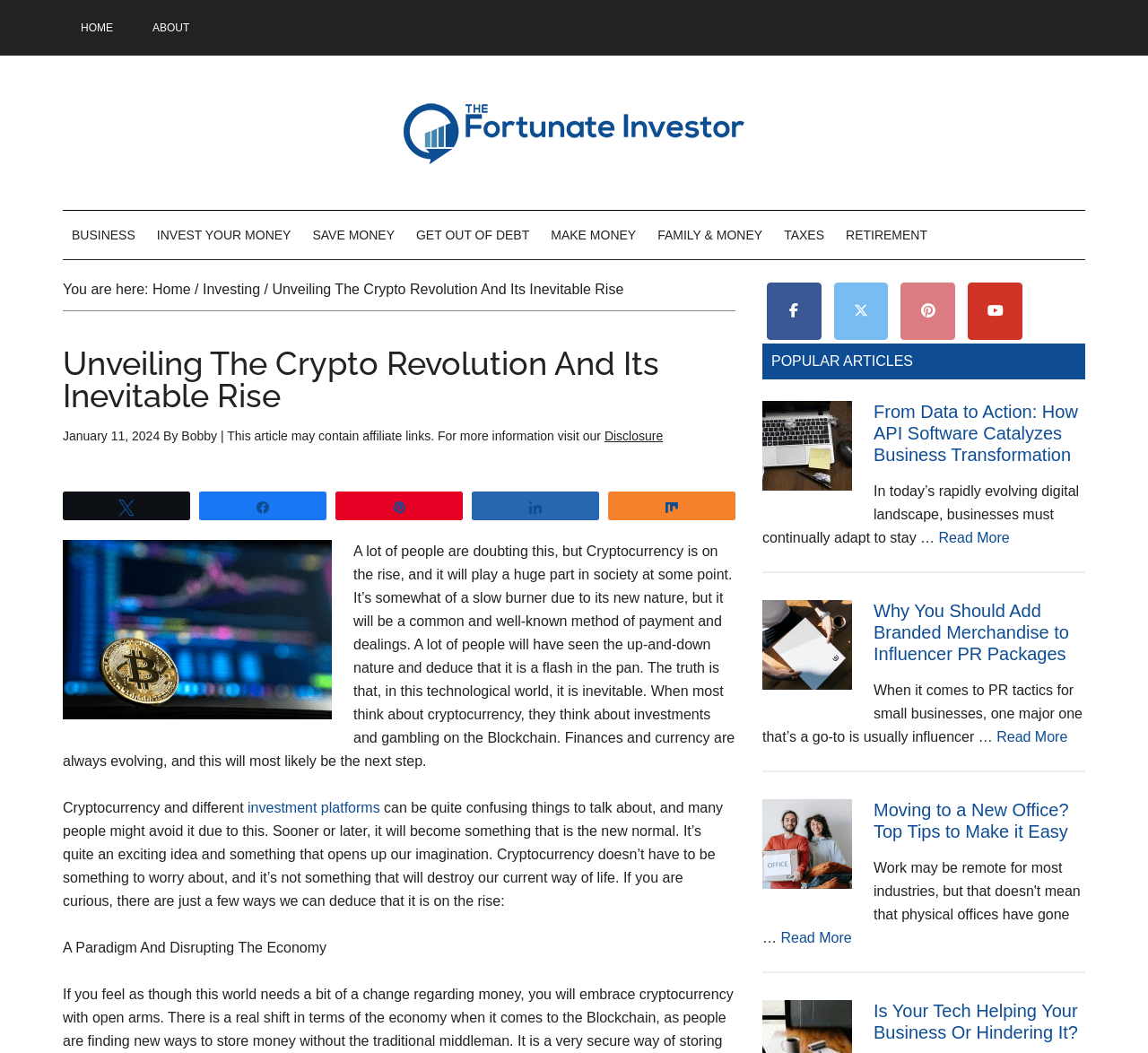Please find the bounding box coordinates of the clickable region needed to complete the following instruction: "Click on the 'HOME' link". The bounding box coordinates must consist of four float numbers between 0 and 1, i.e., [left, top, right, bottom].

[0.055, 0.0, 0.114, 0.053]